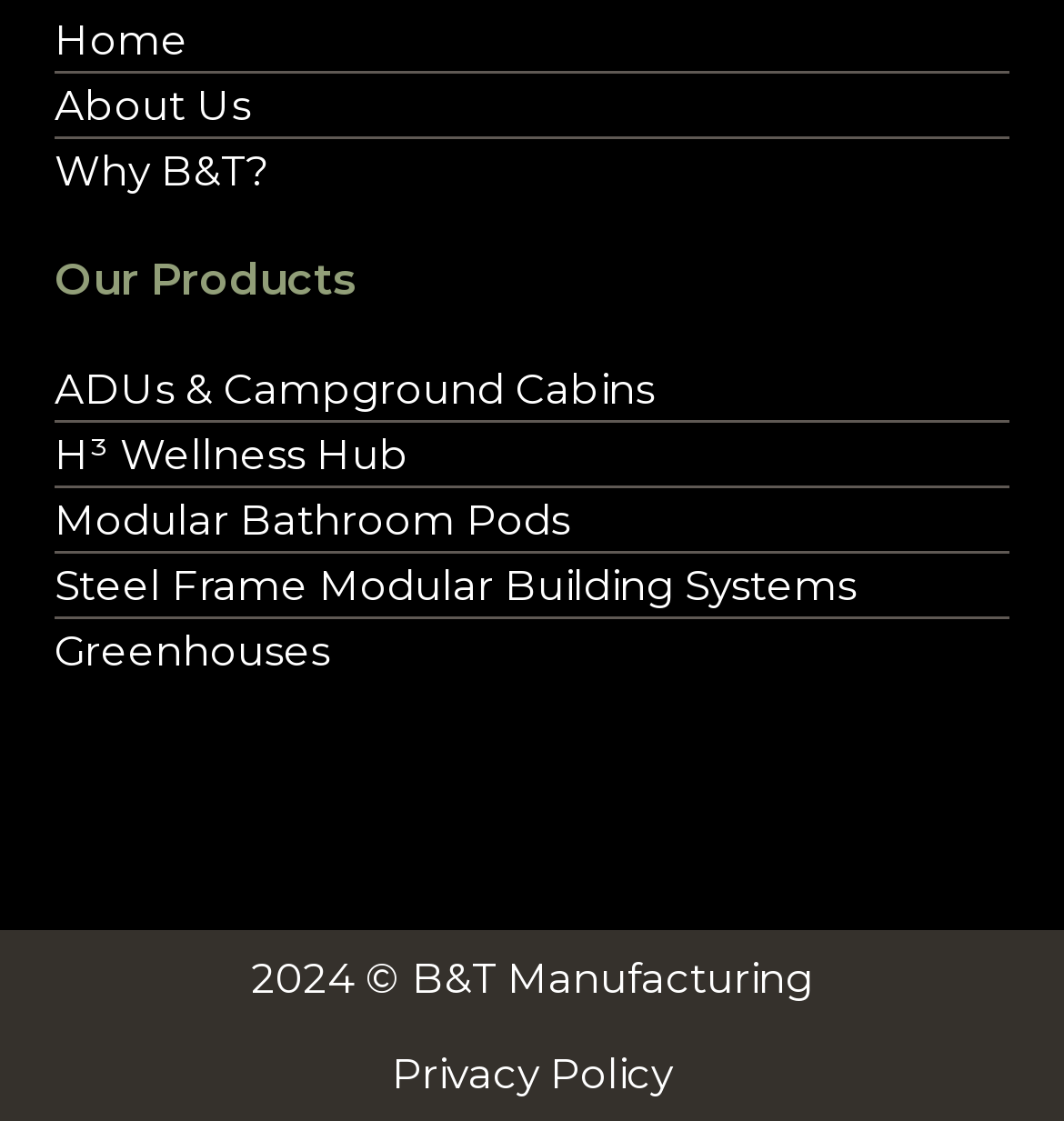How many product categories are listed?
Answer the question with just one word or phrase using the image.

6